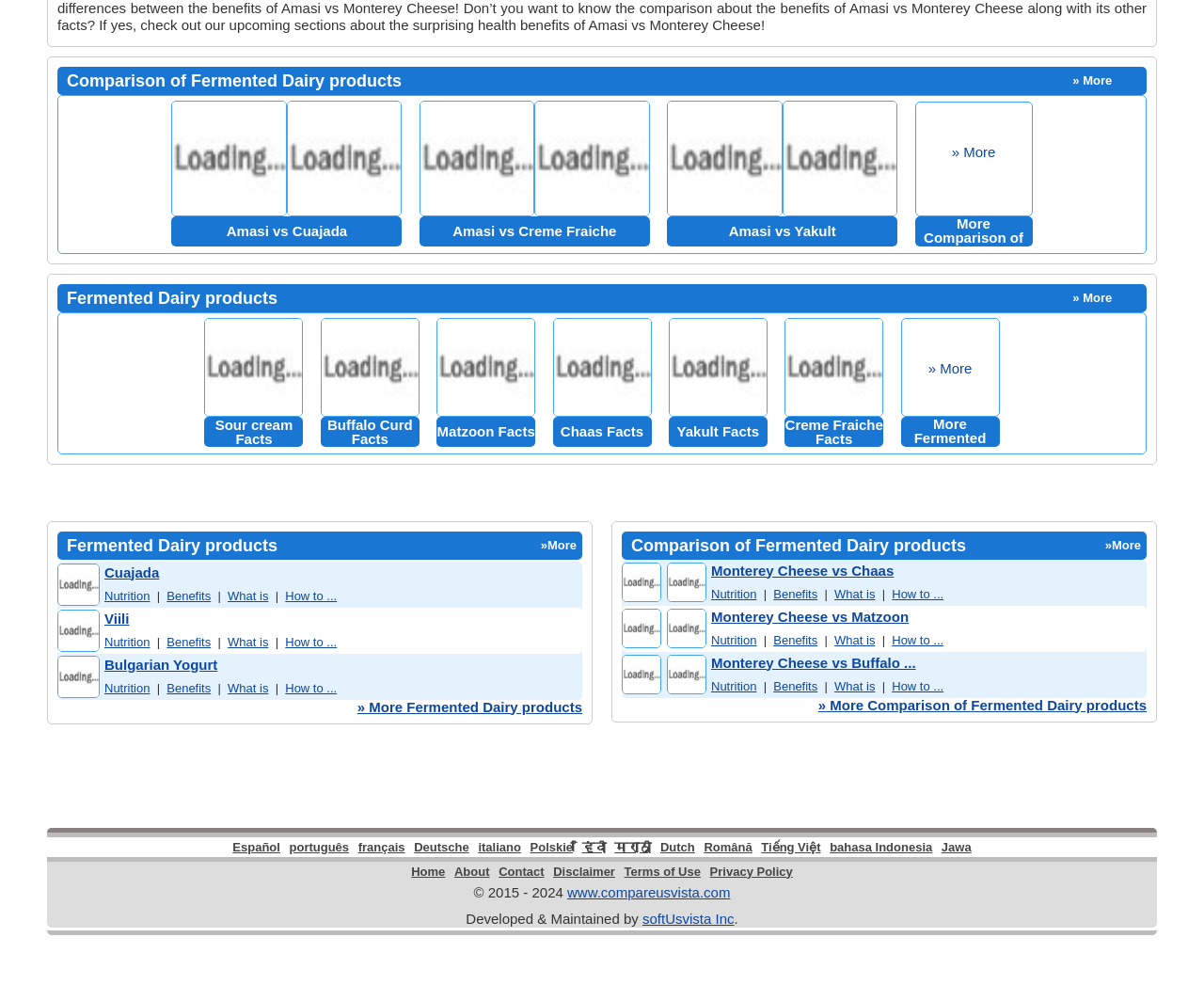Find the bounding box coordinates for the area you need to click to carry out the instruction: "View previous page". The coordinates should be four float numbers between 0 and 1, indicated as [left, top, right, bottom].

None